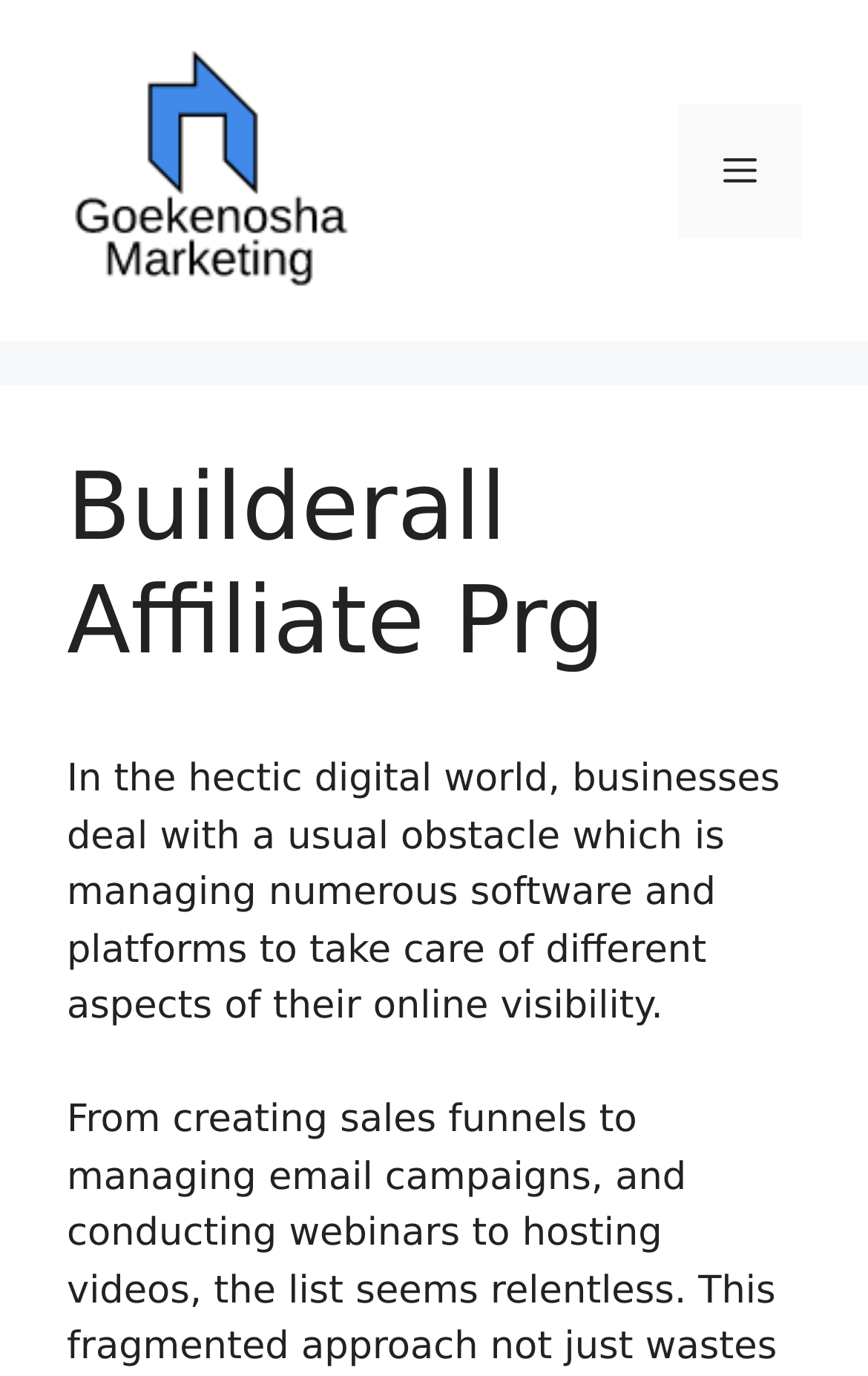Extract the primary header of the webpage and generate its text.

Builderall Affiliate Prg